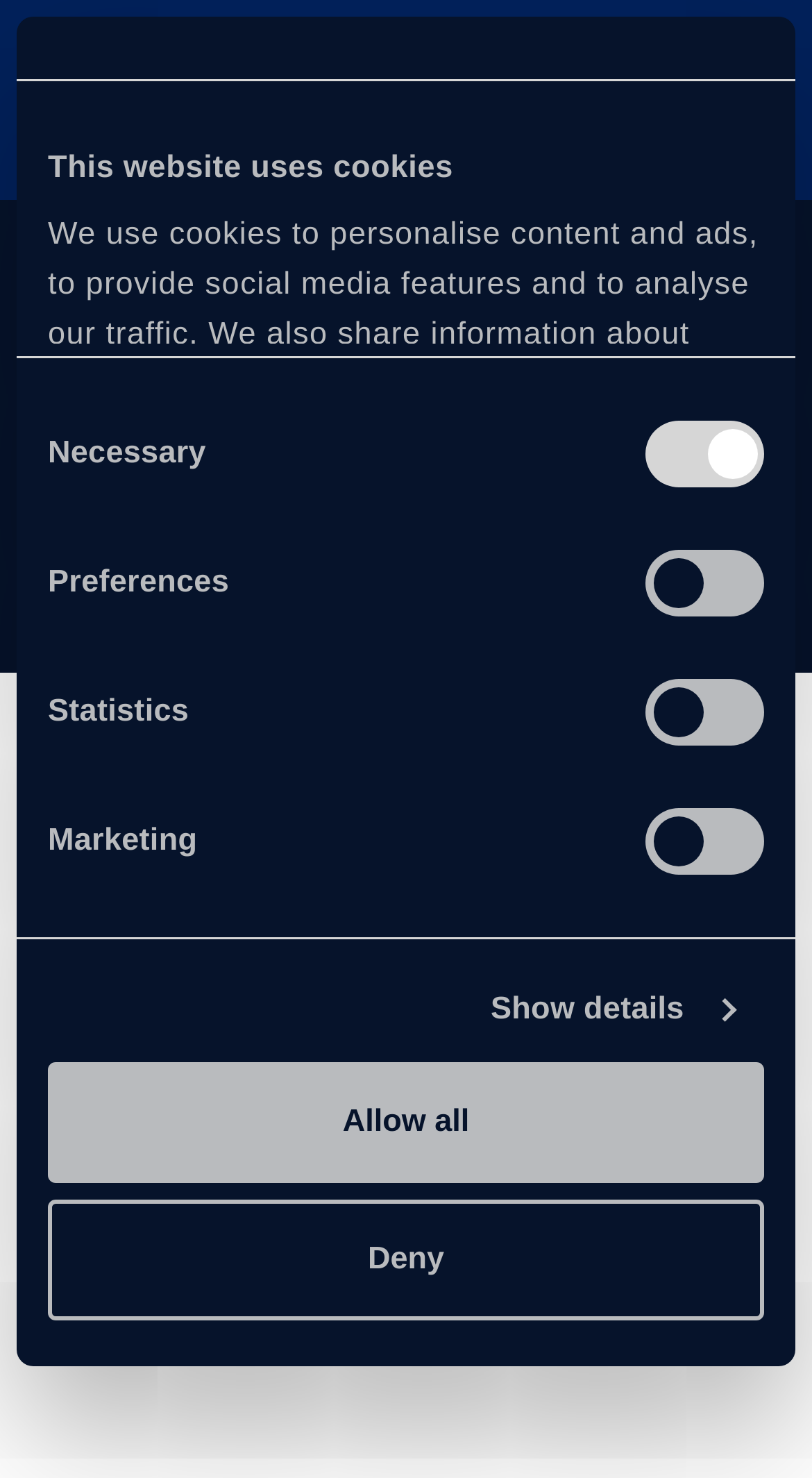Pinpoint the bounding box coordinates of the clickable area necessary to execute the following instruction: "Search for a course". The coordinates should be given as four float numbers between 0 and 1, namely [left, top, right, bottom].

[0.05, 0.178, 0.95, 0.243]